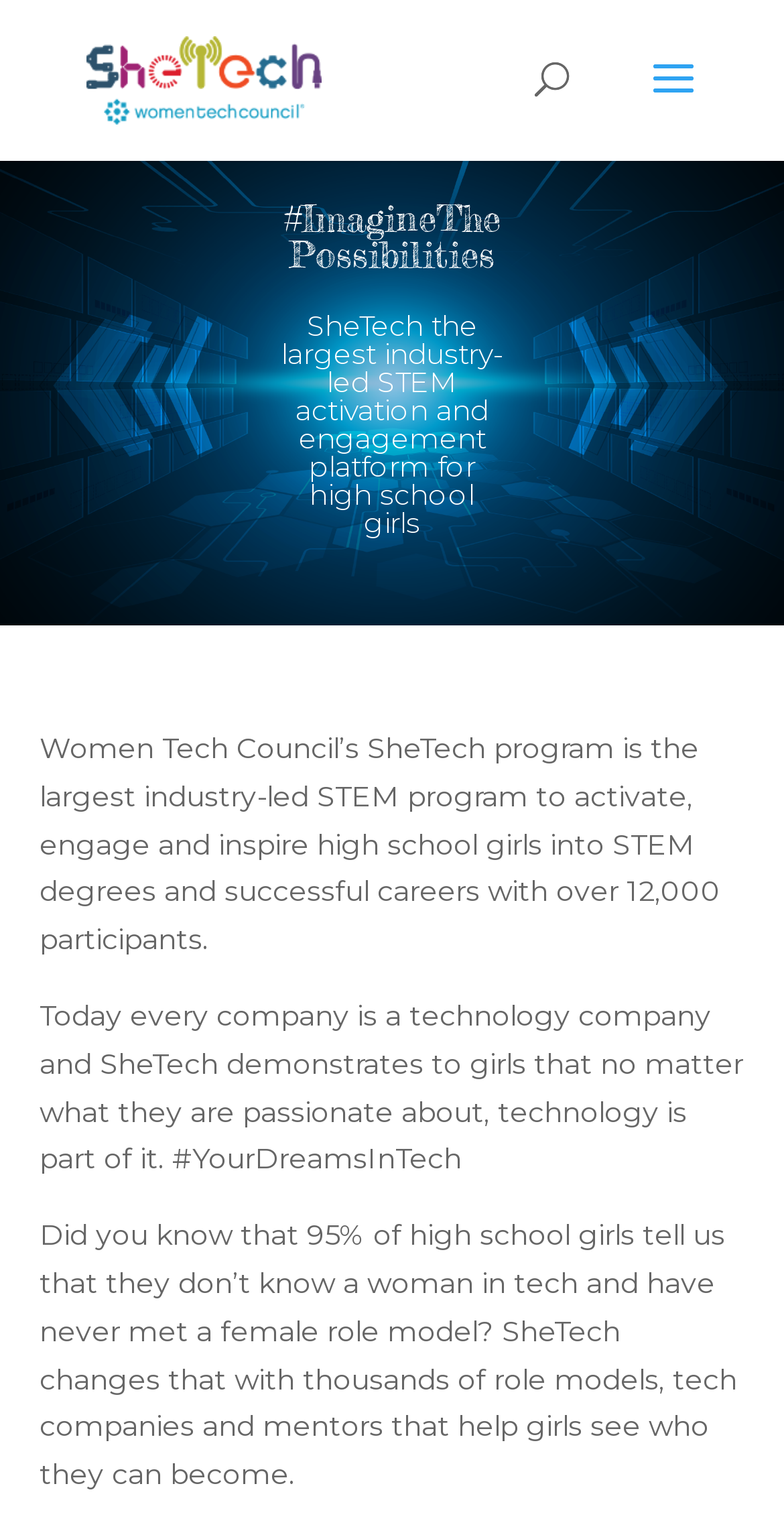What is the name of the program described on this webpage?
Refer to the image and answer the question using a single word or phrase.

SheTech